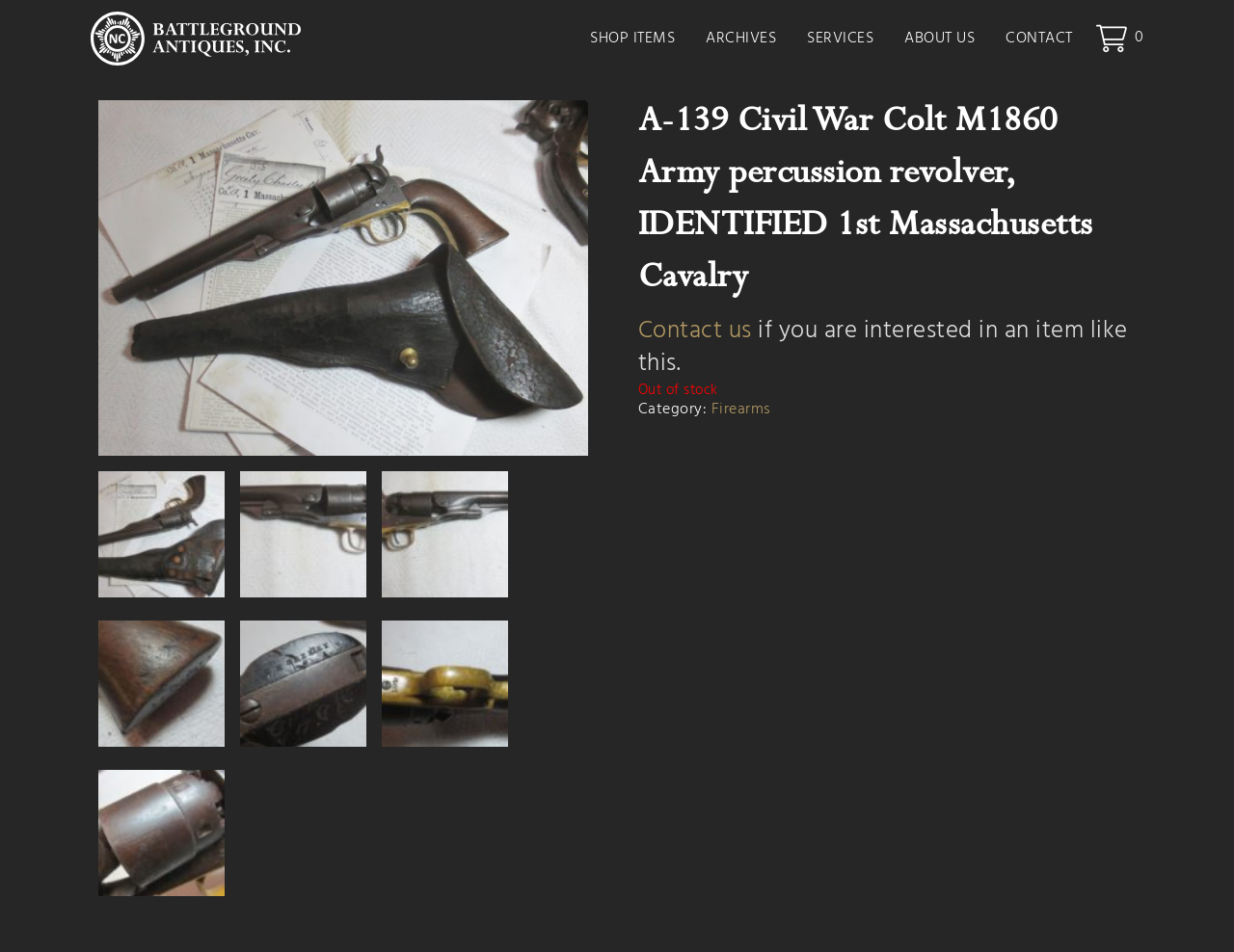Determine the bounding box coordinates of the clickable area required to perform the following instruction: "View SHOP ITEMS". The coordinates should be represented as four float numbers between 0 and 1: [left, top, right, bottom].

[0.472, 0.019, 0.553, 0.062]